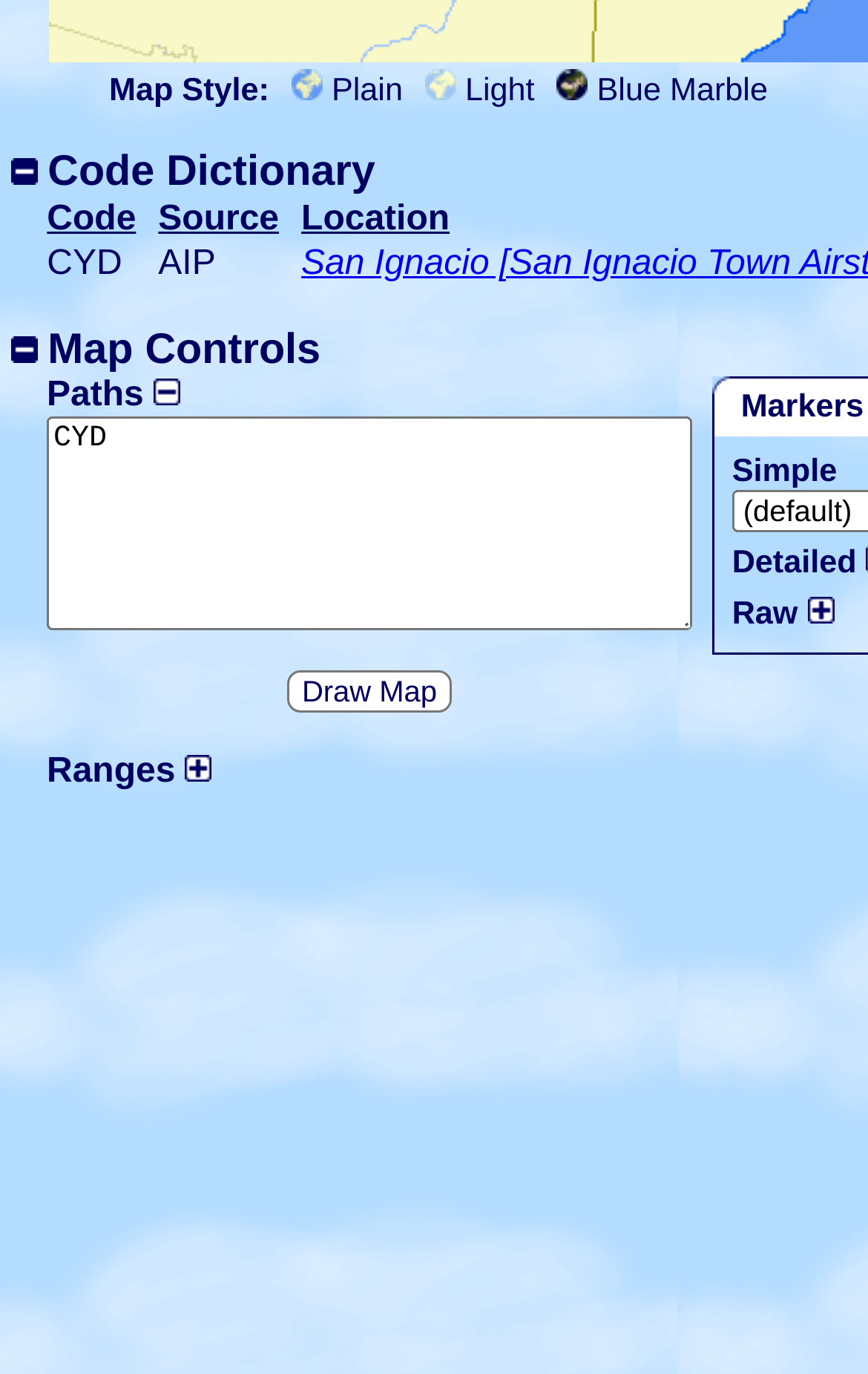Give a concise answer using only one word or phrase for this question:
How many map styles are available?

4